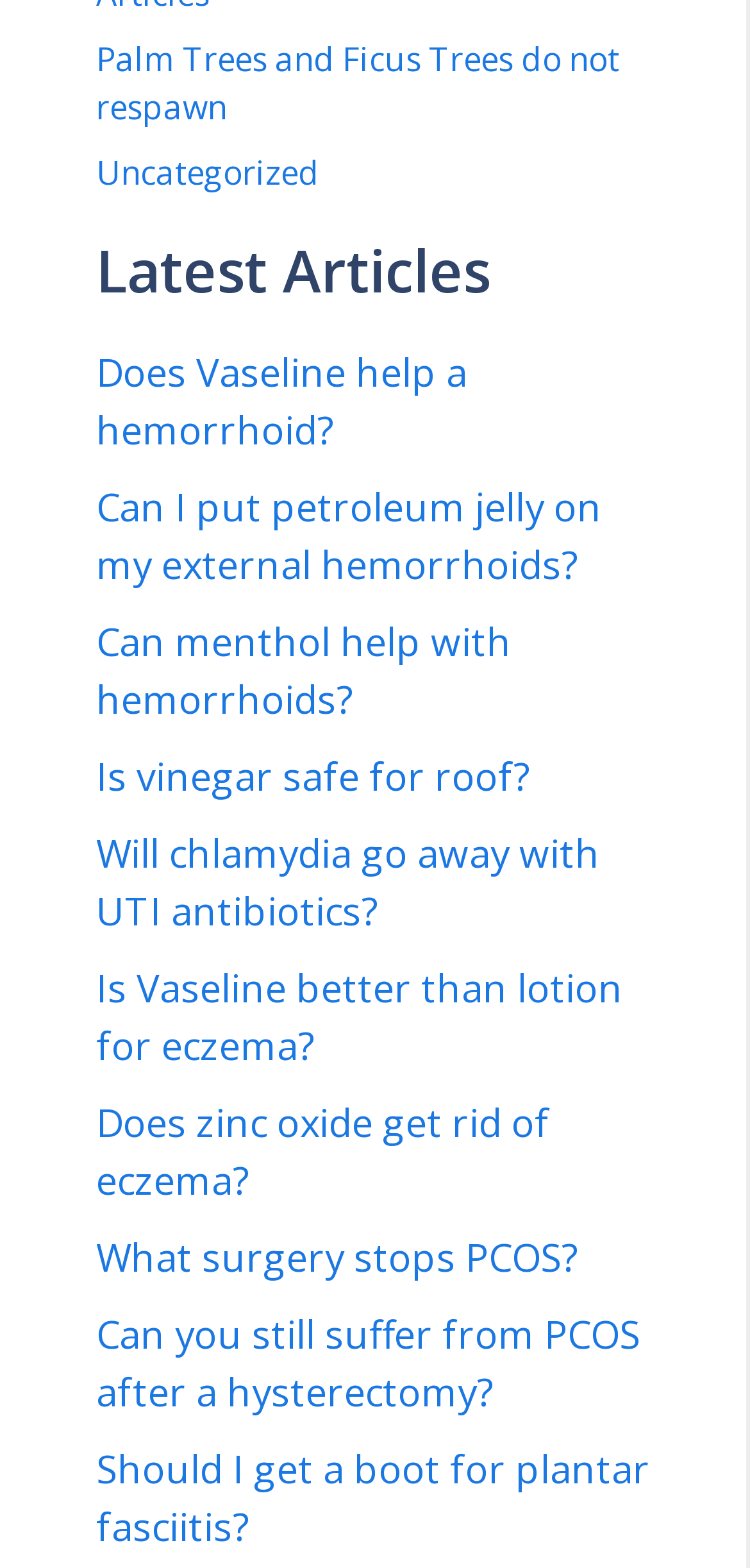Based on what you see in the screenshot, provide a thorough answer to this question: What is the last article listed under 'Latest Articles'?

I found the last link under the heading 'Latest Articles' and it is 'Should I get a boot for plantar fasciitis?', which suggests that it is the last article listed.